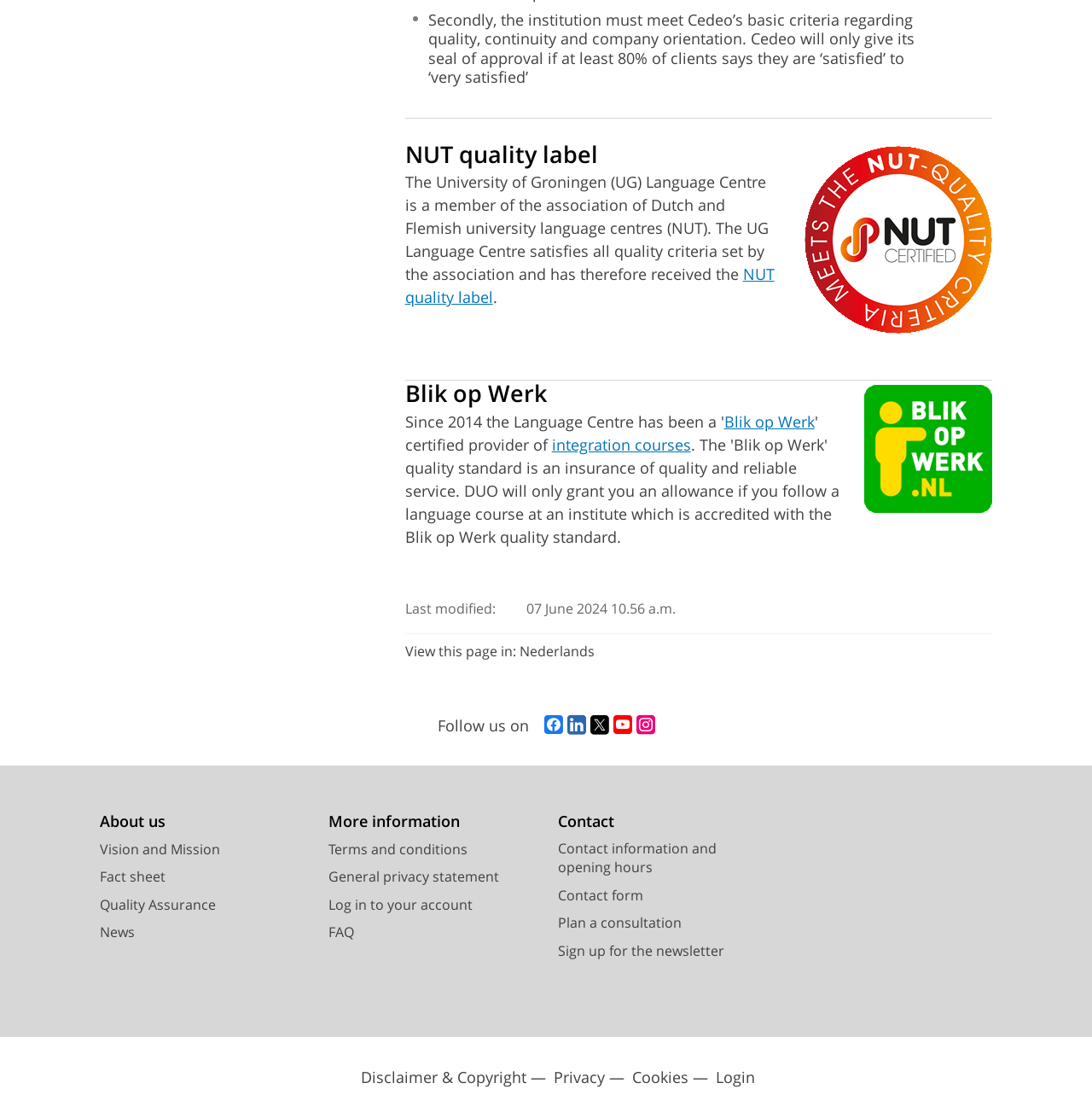Specify the bounding box coordinates (top-left x, top-left y, bottom-right x, bottom-right y) of the UI element in the screenshot that matches this description: Sign up for the newsletter

[0.511, 0.842, 0.663, 0.859]